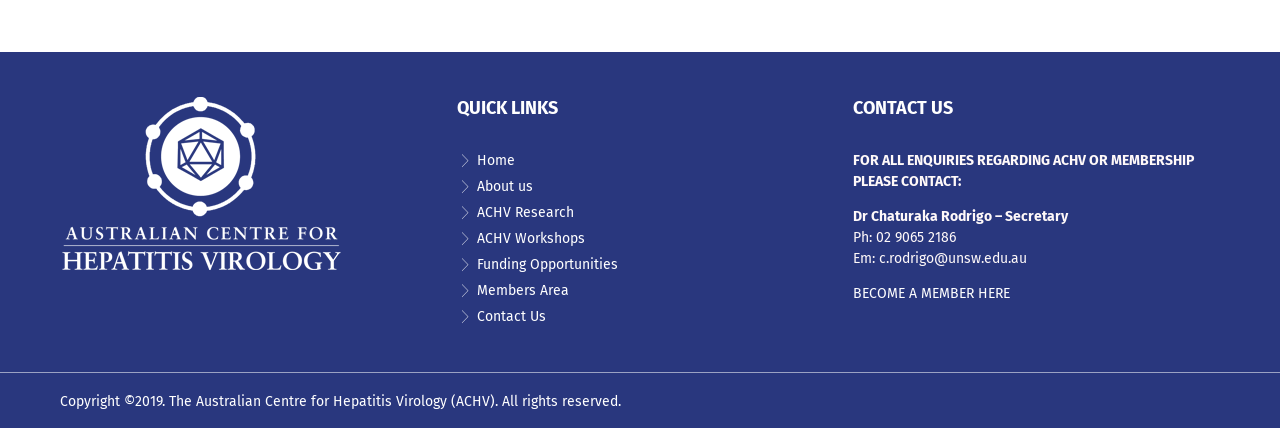Give a short answer to this question using one word or a phrase:
What year is the copyright for?

2019